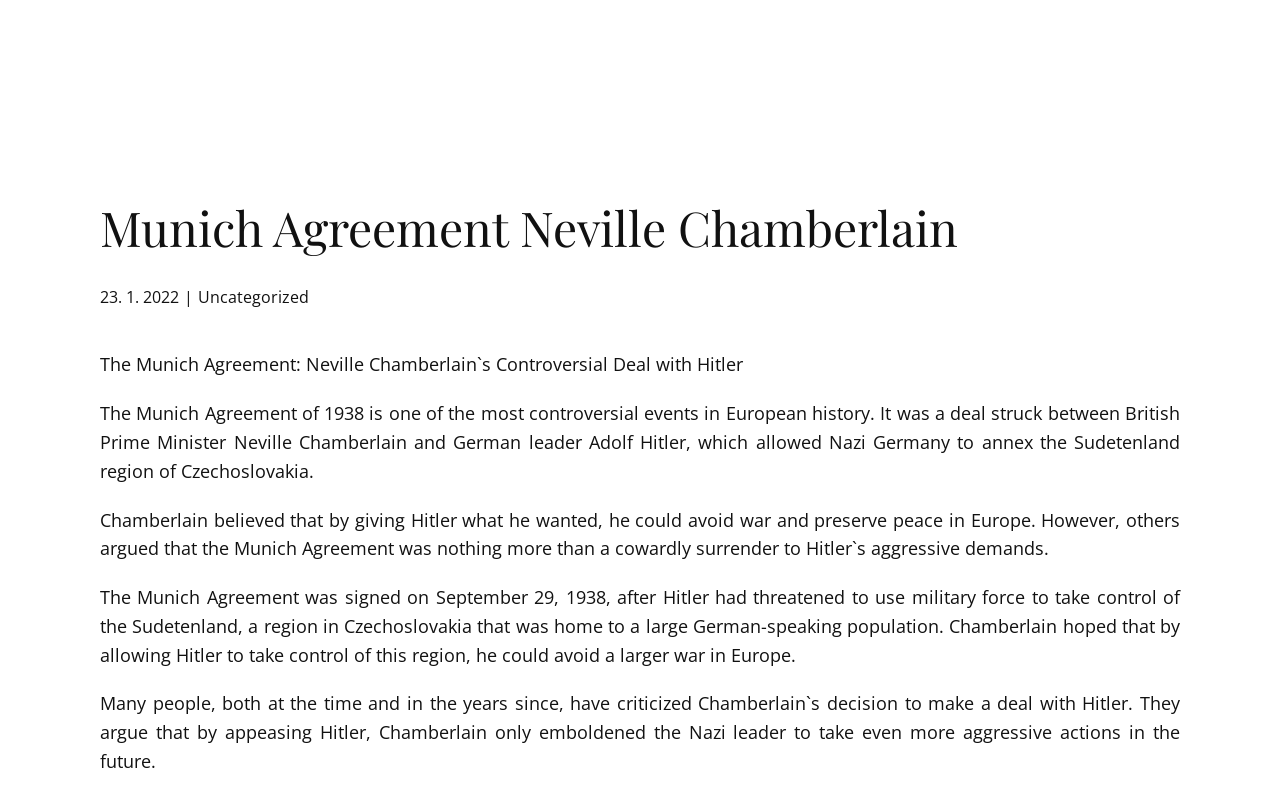When was the Munich Agreement signed?
Using the visual information from the image, give a one-word or short-phrase answer.

September 29, 1938